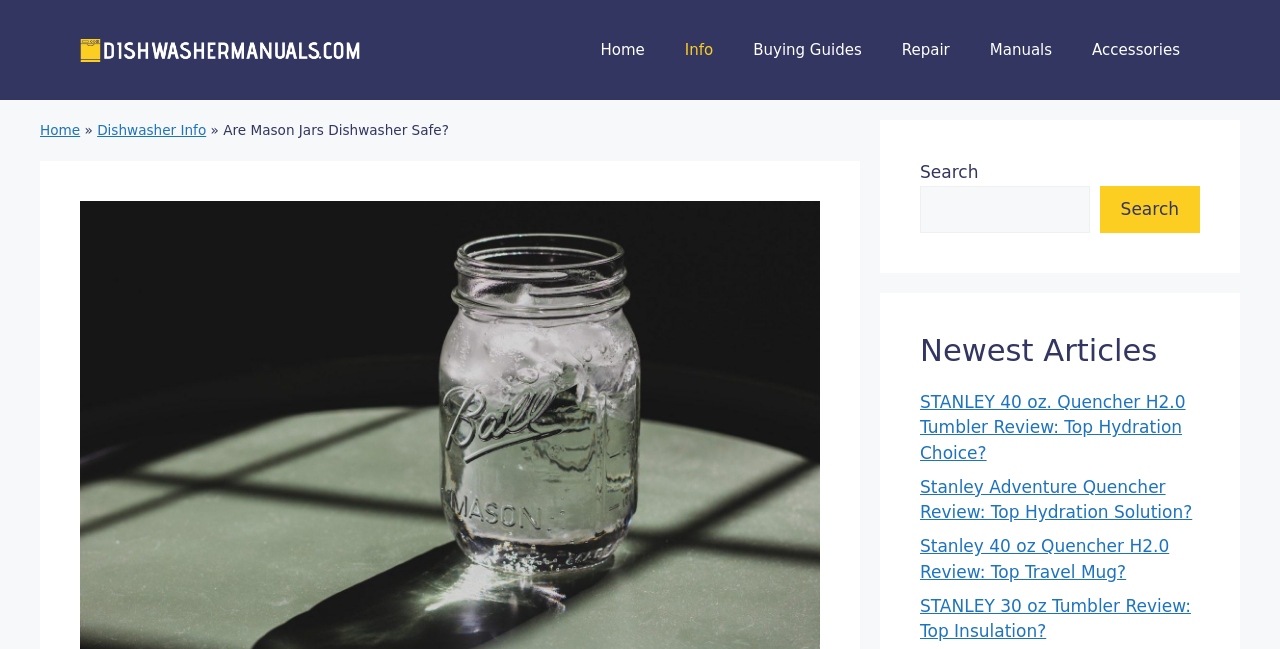Provide the bounding box coordinates of the UI element this sentence describes: "Buying Guides".

[0.573, 0.031, 0.689, 0.123]